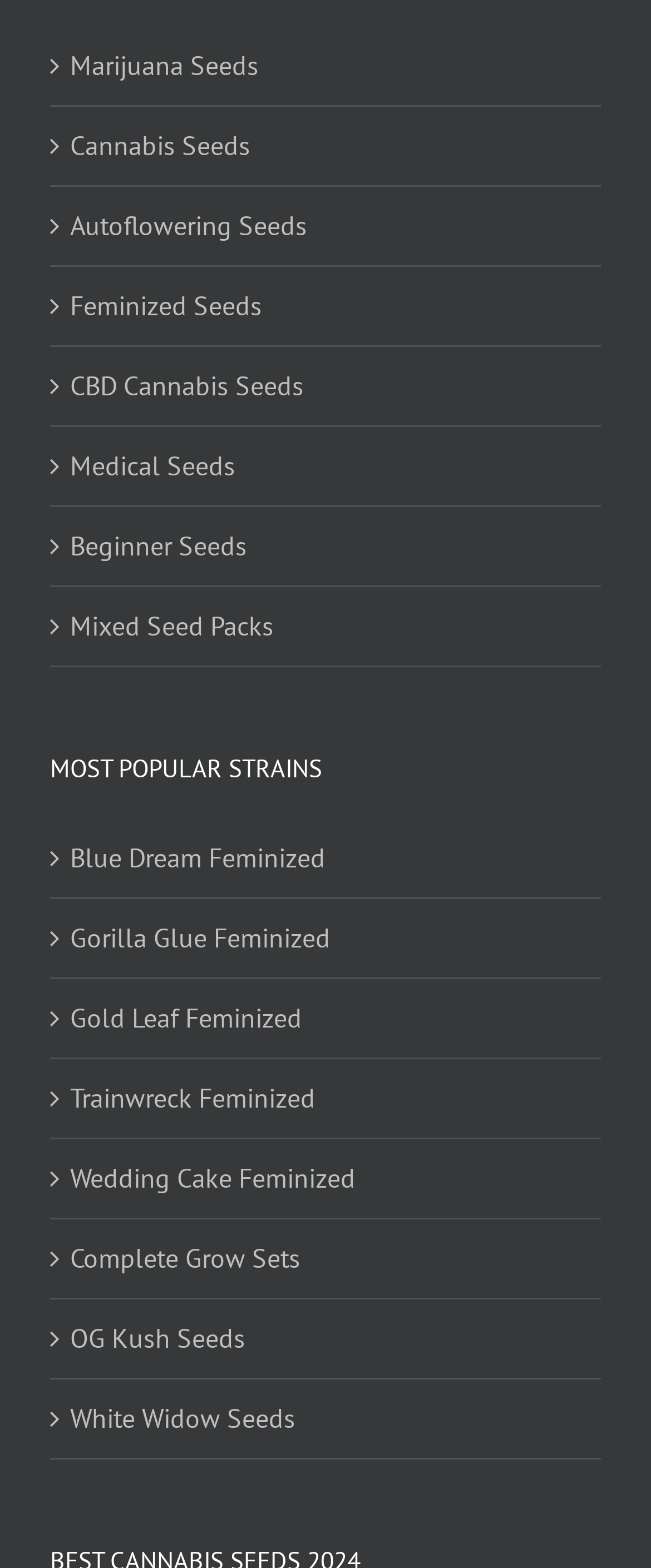Please reply with a single word or brief phrase to the question: 
How many seed types are listed?

8